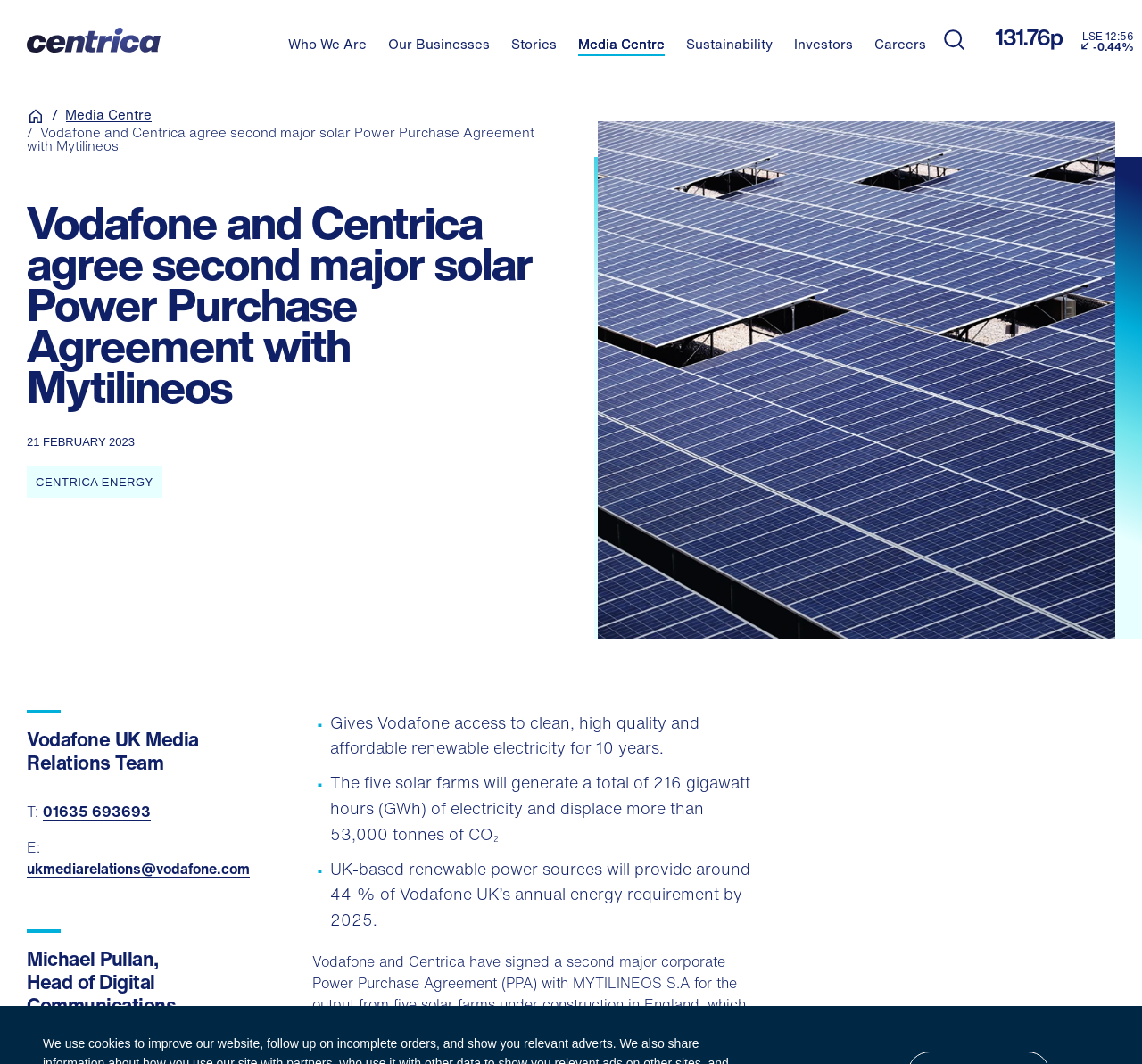Refer to the image and answer the question with as much detail as possible: Who is the Head of Digital Communications at Vodafone?

I found the name of the Head of Digital Communications by looking at the heading element with the text 'Michael Pullan, Head of Digital Communications' located at [0.023, 0.873, 0.18, 0.955]. This heading is likely to be introducing the person, and the name is mentioned in the heading text.